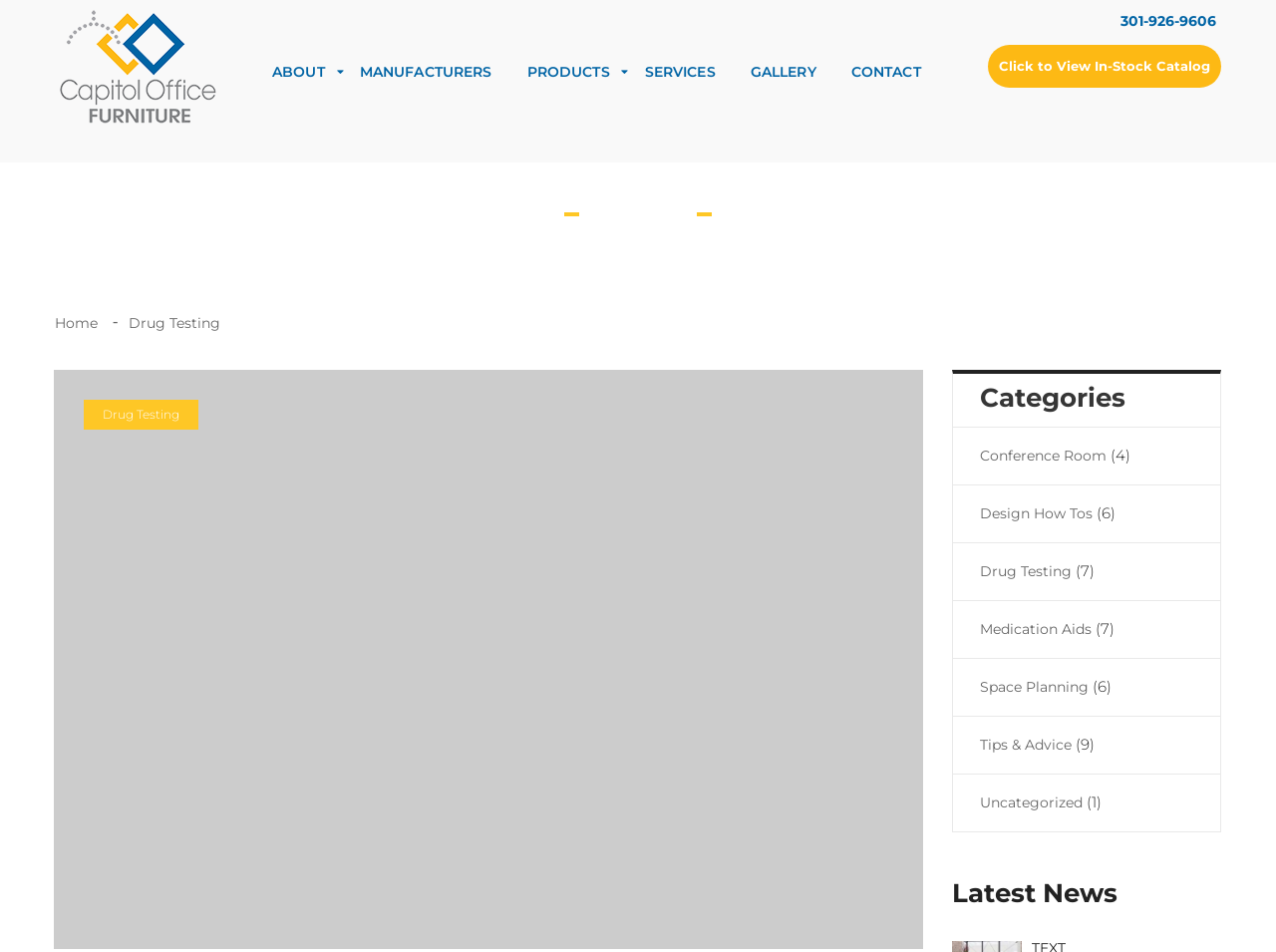Please find the bounding box coordinates of the element that must be clicked to perform the given instruction: "Read the latest news". The coordinates should be four float numbers from 0 to 1, i.e., [left, top, right, bottom].

[0.746, 0.919, 0.957, 0.957]